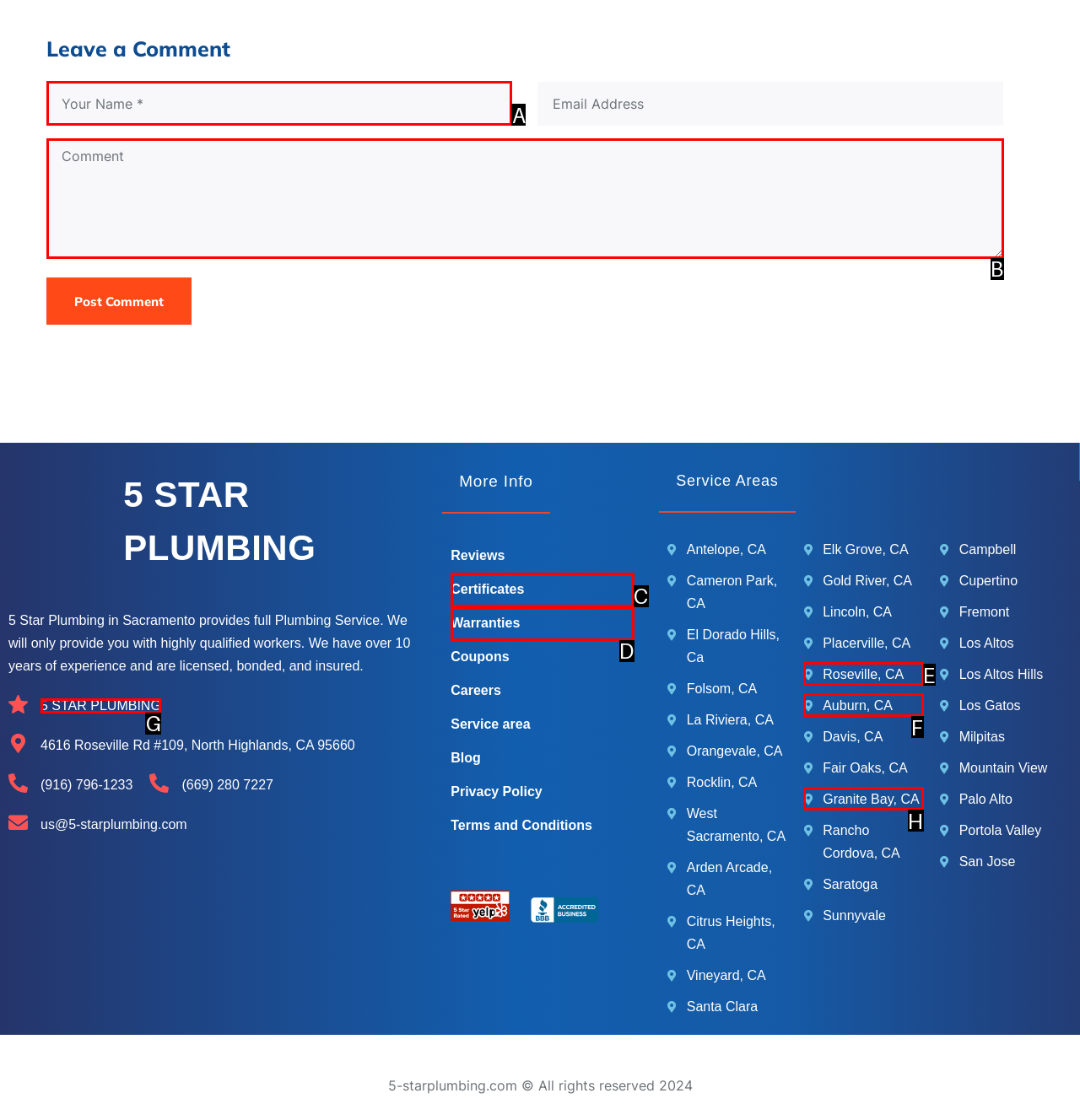Select the correct HTML element to complete the following task: Enter your name
Provide the letter of the choice directly from the given options.

A